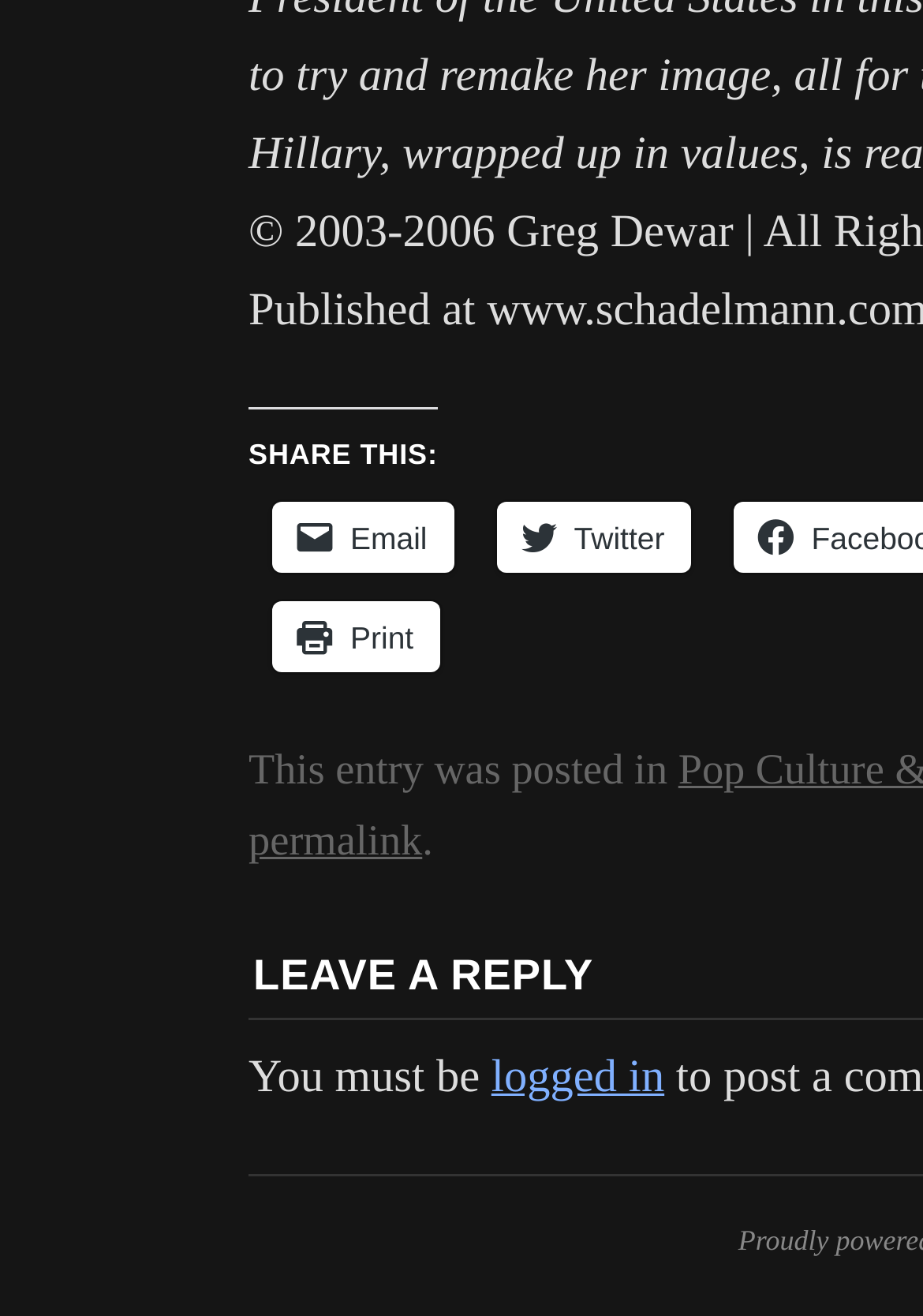What is required to access the current page?
Use the image to give a comprehensive and detailed response to the question.

The current page requires the user to be logged in because the StaticText element 'You must be' is followed by the link 'logged in', indicating that login is necessary to access the page.